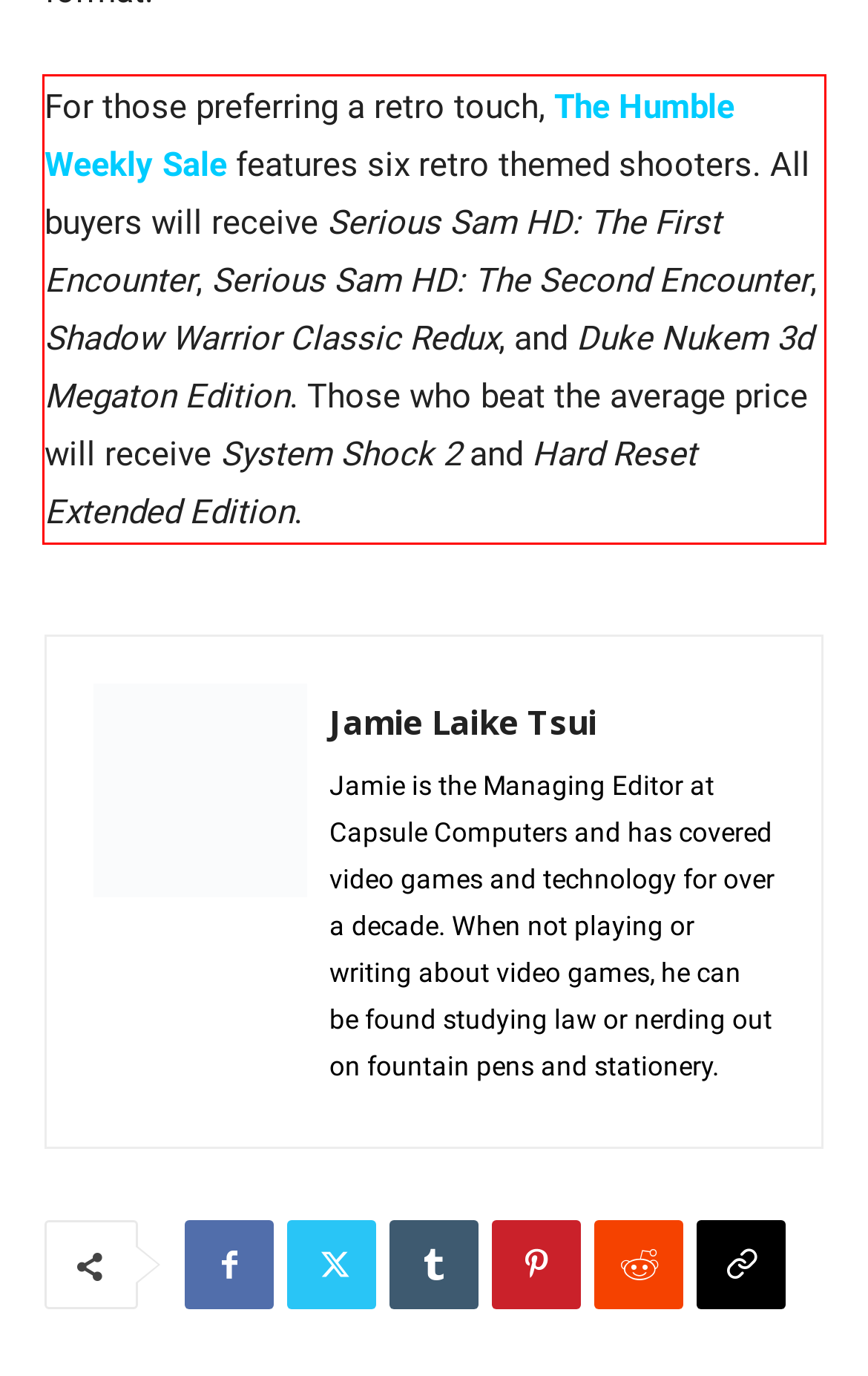You are provided with a screenshot of a webpage containing a red bounding box. Please extract the text enclosed by this red bounding box.

For those preferring a retro touch, The Humble Weekly Sale features six retro themed shooters. All buyers will receive Serious Sam HD: The First Encounter, Serious Sam HD: The Second Encounter, Shadow Warrior Classic Redux, and Duke Nukem 3d Megaton Edition. Those who beat the average price will receive System Shock 2 and Hard Reset Extended Edition.